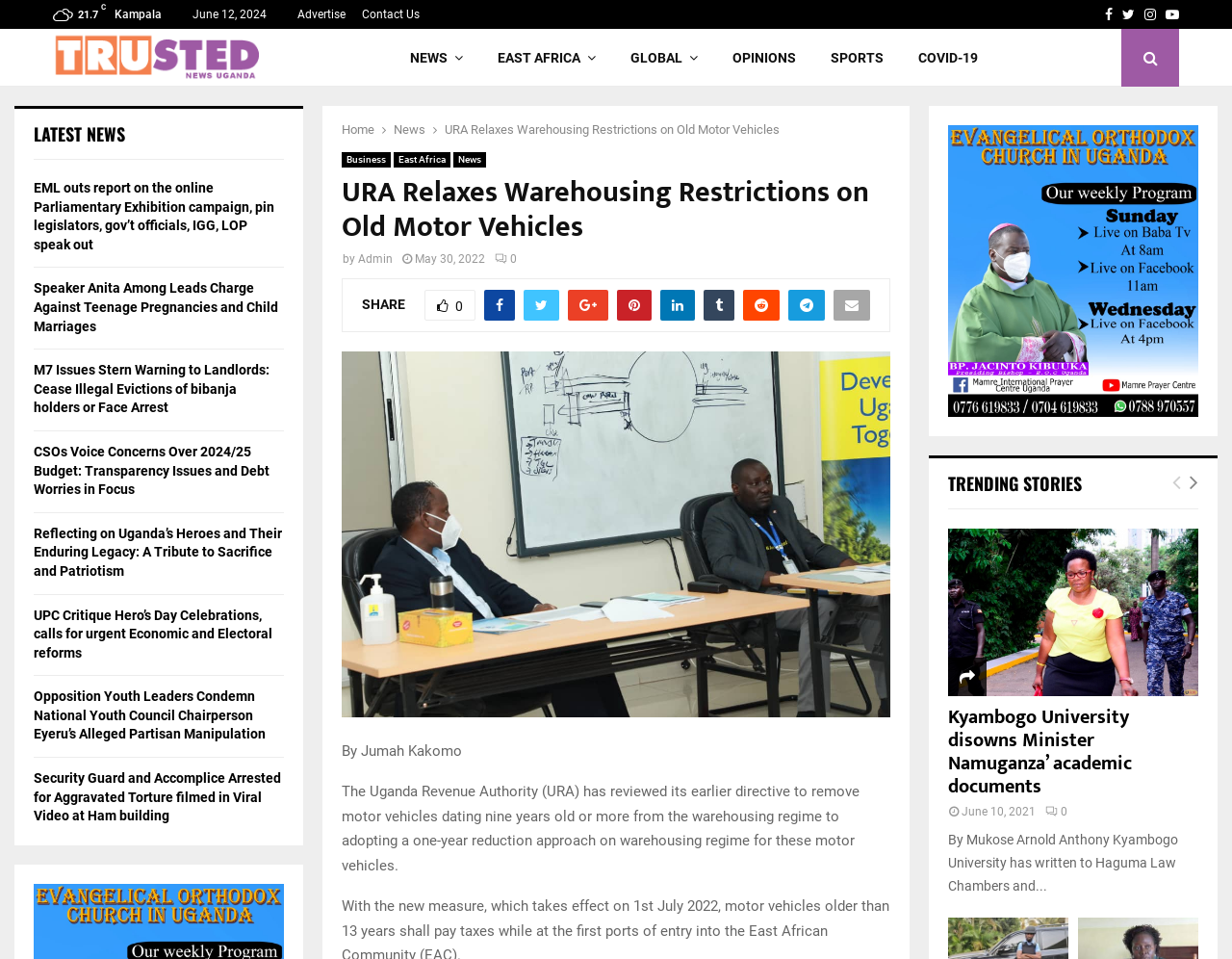Can you extract the headline from the webpage for me?

URA Relaxes Warehousing Restrictions on Old Motor Vehicles